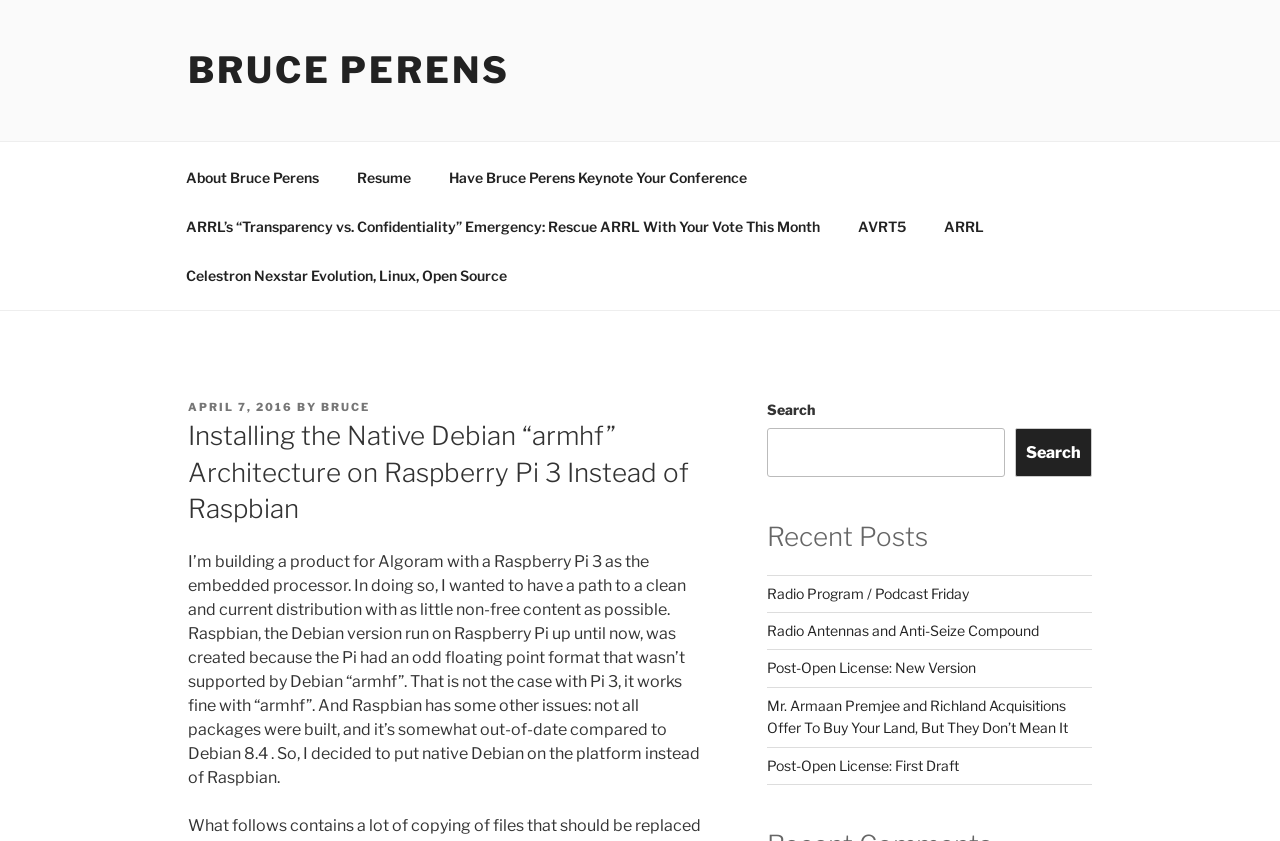Give a comprehensive overview of the webpage, including key elements.

This webpage is a blog post titled "Installing the Native Debian “armhf” Architecture on Raspberry Pi 3 Instead of Raspbian" by Bruce Perens. At the top, there is a navigation menu with links to "About Bruce Perens", "Resume", "Have Bruce Perens Keynote Your Conference", and several other pages. Below the navigation menu, there is a header section with a link to the author's name, "BRUCE PERENS".

The main content of the page is a blog post, which starts with a heading that matches the title of the page. The post is a lengthy text that discusses the author's experience with installing Debian on a Raspberry Pi 3 instead of Raspbian. The text is divided into several paragraphs and includes some technical details about the process.

To the right of the main content, there is a search box with a button labeled "Search". Below the search box, there is a section titled "Recent Posts" that lists several links to other blog posts, including "Radio Program / Podcast Friday", "Radio Antennas and Anti-Seize Compound", and several others.

At the bottom of the page, there are no images, but there are several links to other pages, including "ARRL’s “Transparency vs. Confidentiality” Emergency: Rescue ARRL With Your Vote This Month", "AVRT5", and "ARRL".